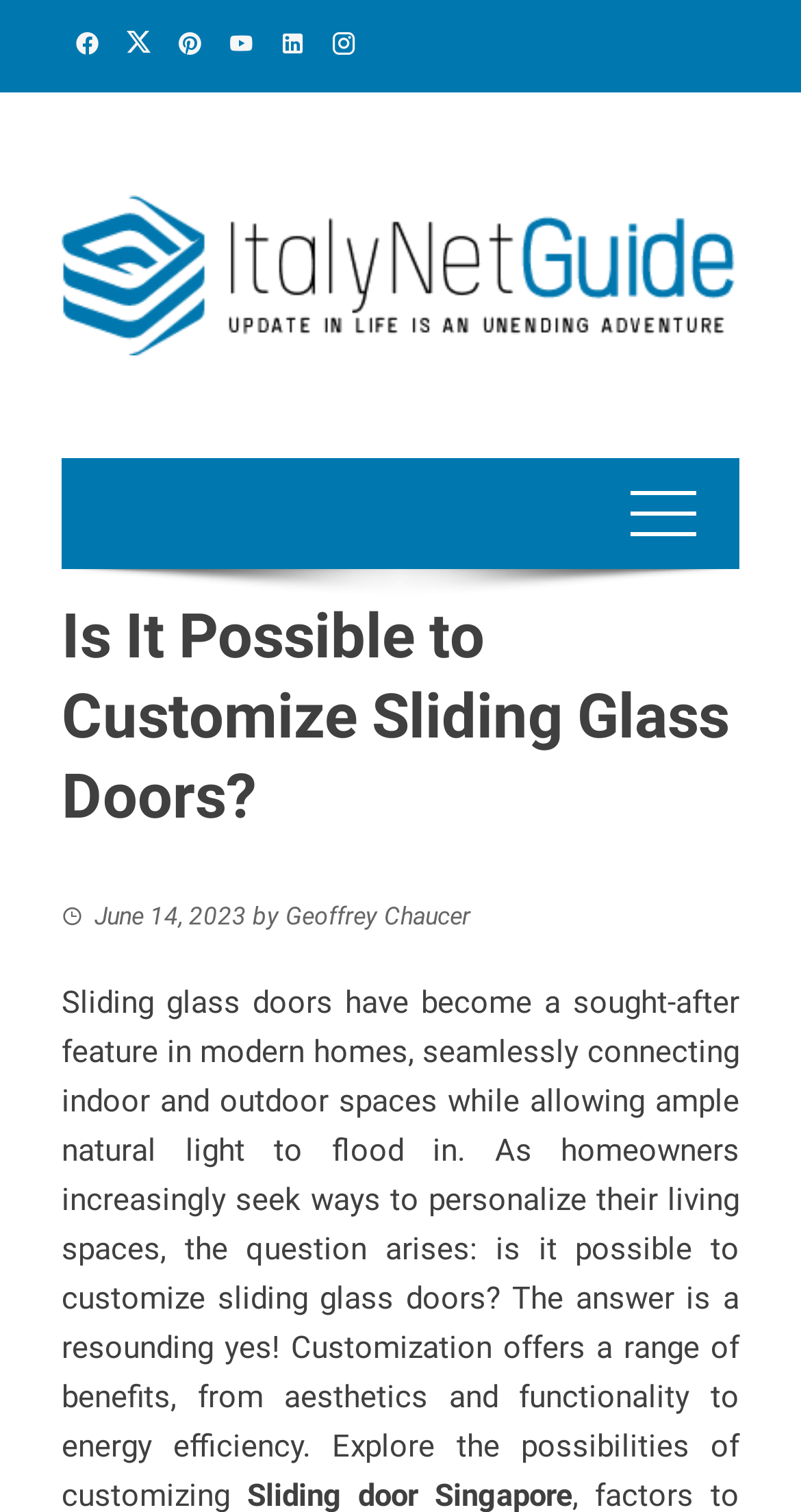Describe all the visual and textual components of the webpage comprehensively.

The webpage appears to be an article about customizing sliding glass doors, with a focus on modern homes. At the top left of the page, there are six social media links, each represented by an icon, arranged horizontally. Below these links, there is a larger link that spans most of the width of the page. 

On the right side of the page, there is another link, which is smaller in size. Above this link, there is a shadow image that spans the entire width of the page. 

The main content of the page begins with a heading that reads "Is It Possible to Customize Sliding Glass Doors?" which is centered near the top of the page. Below the heading, there is a subheading that includes the date "June 14, 2023" and the author's name, "Geoffrey Chaucer". The subheading is divided into three parts, with the date on the left, the author's name on the right, and the word "by" in the middle.